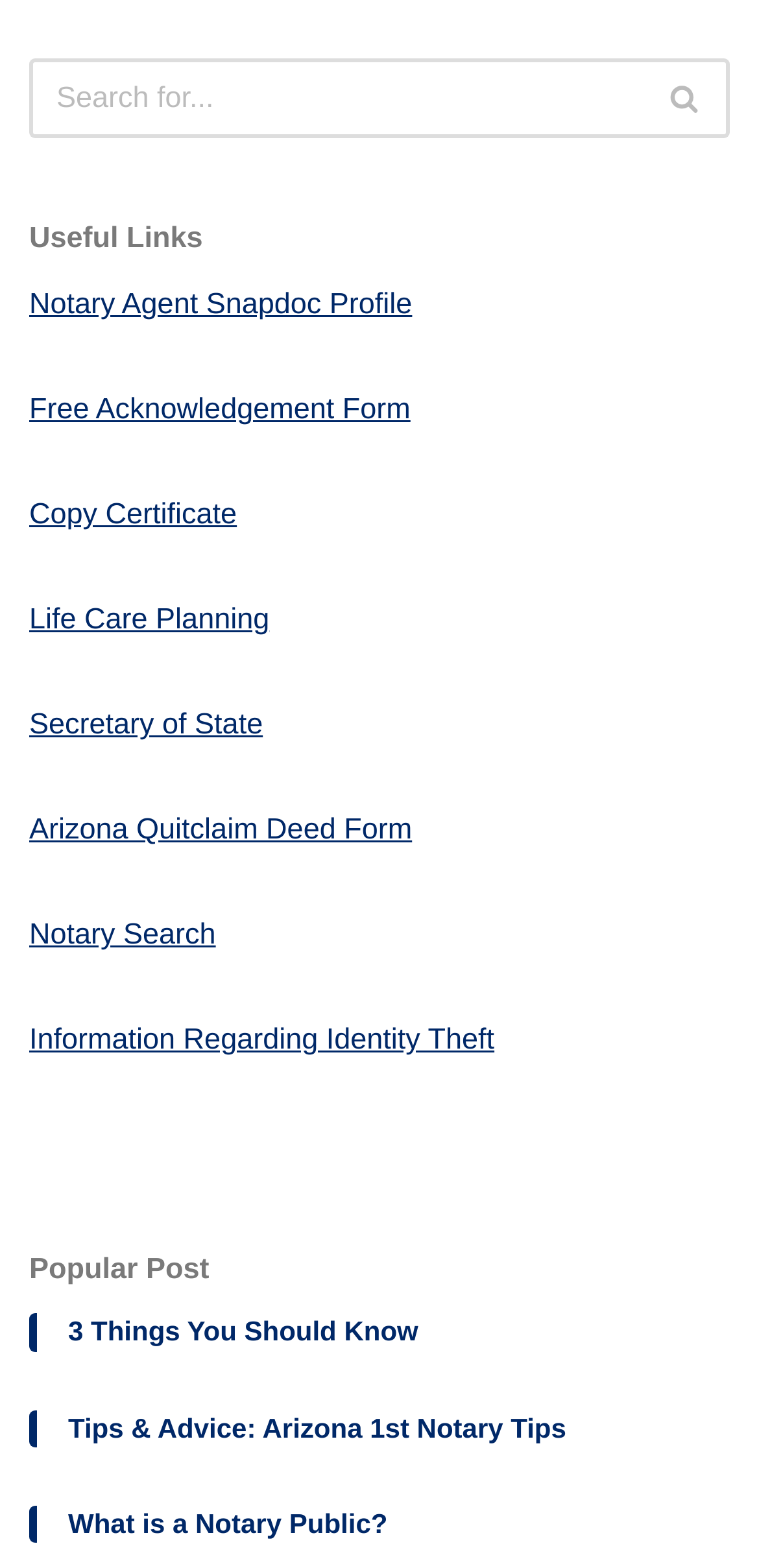Determine the bounding box coordinates of the clickable region to carry out the instruction: "click the search button".

[0.846, 0.038, 0.962, 0.089]